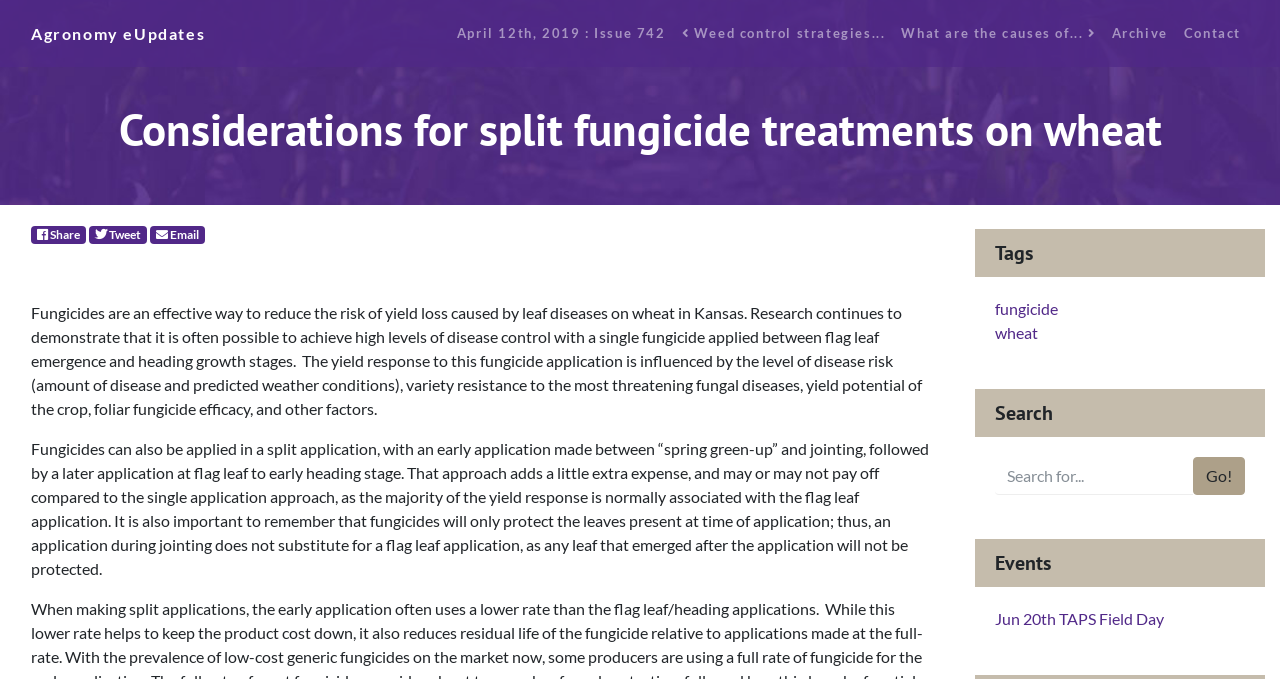Please determine the bounding box coordinates of the element's region to click in order to carry out the following instruction: "Search for a topic". The coordinates should be four float numbers between 0 and 1, i.e., [left, top, right, bottom].

[0.777, 0.673, 0.932, 0.729]